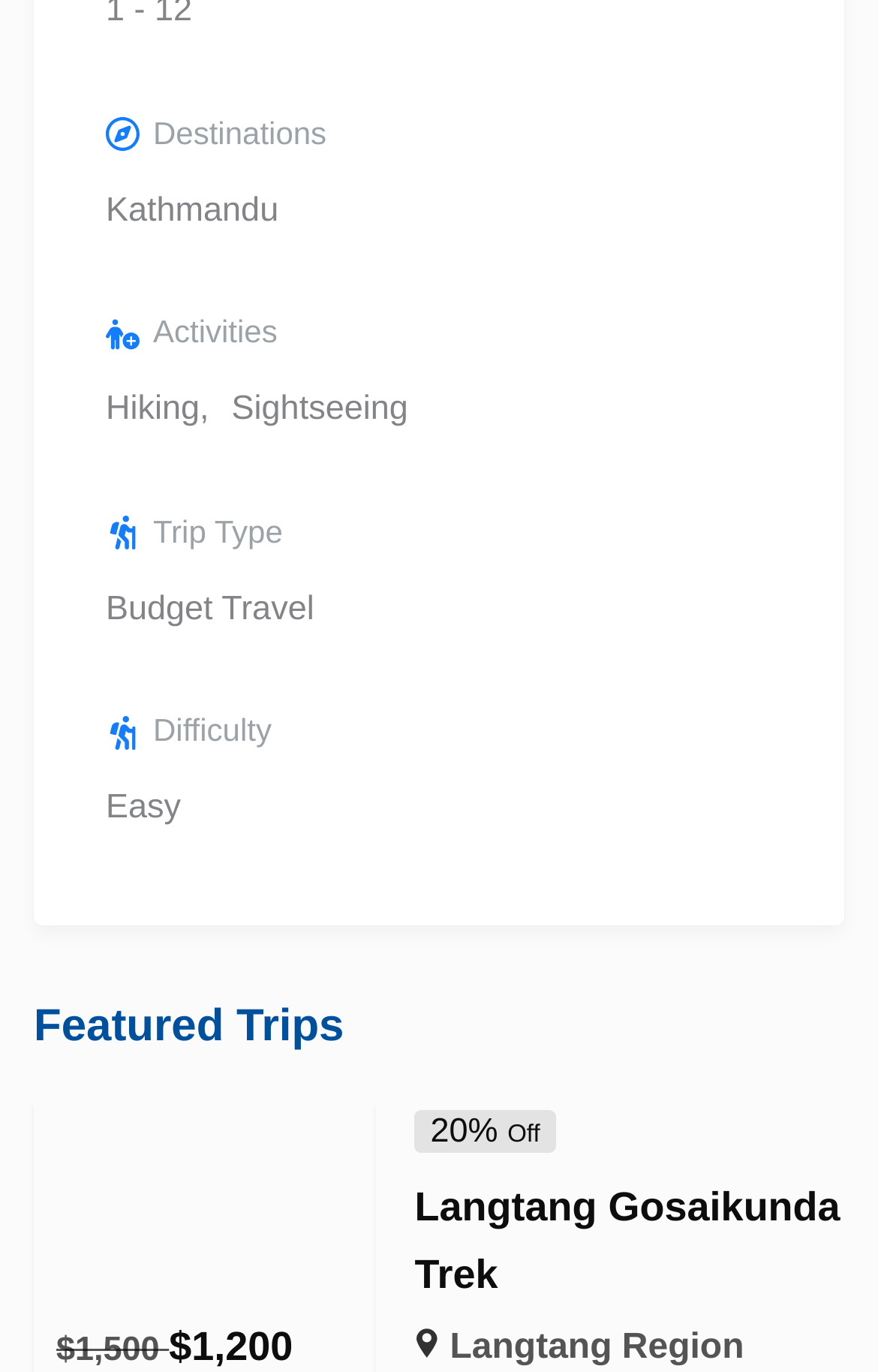Give the bounding box coordinates for the element described as: "parent_node: $1,500 $1,200".

[0.038, 0.805, 0.426, 0.838]